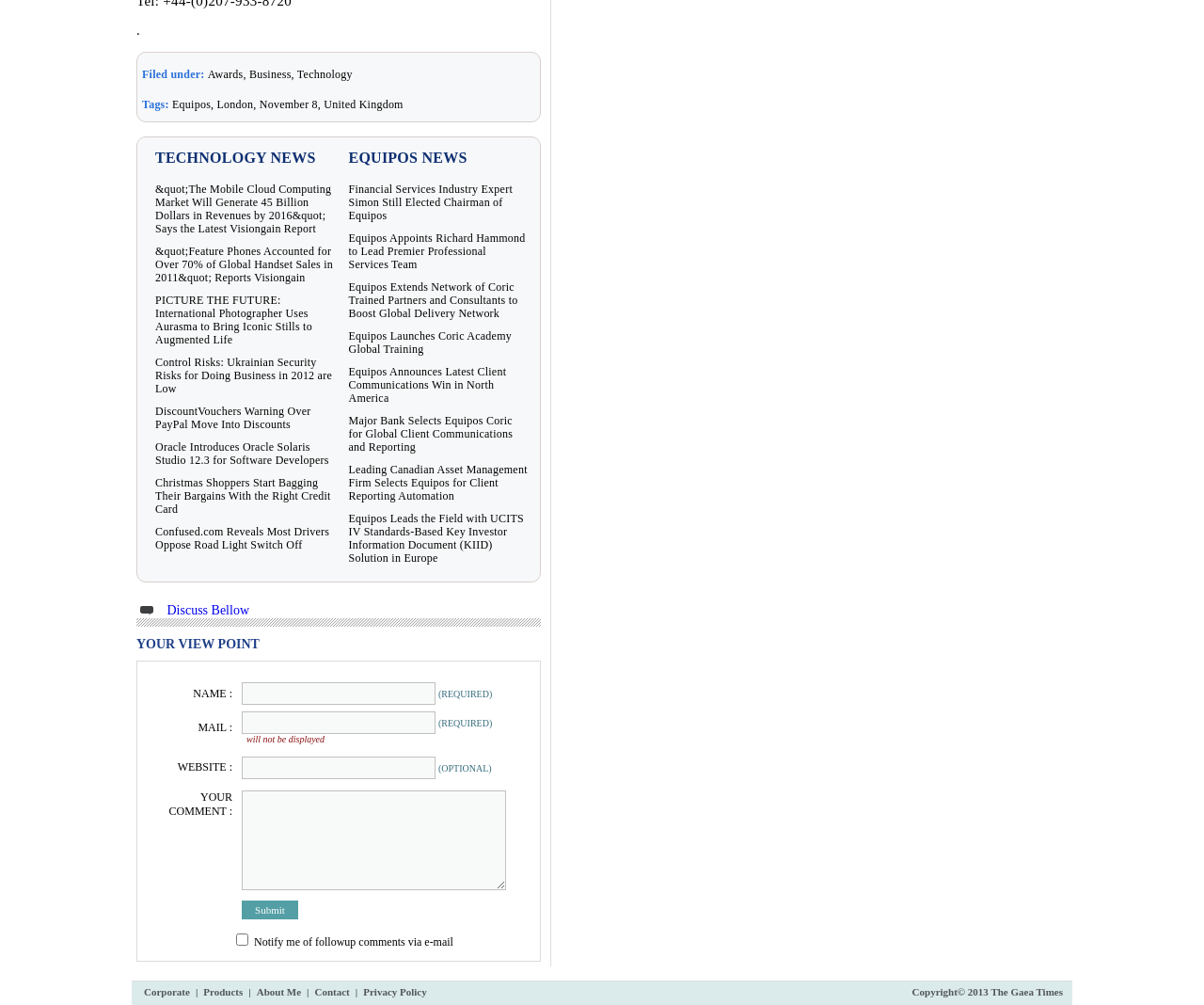With reference to the screenshot, provide a detailed response to the question below:
What is the purpose of the checkbox 'Notify me of followup comments via e-mail'?

The checkbox 'Notify me of followup comments via e-mail' is an optional field that allows users to receive follow-up comments via email. If checked, the user will receive notifications when someone responds to their comment.